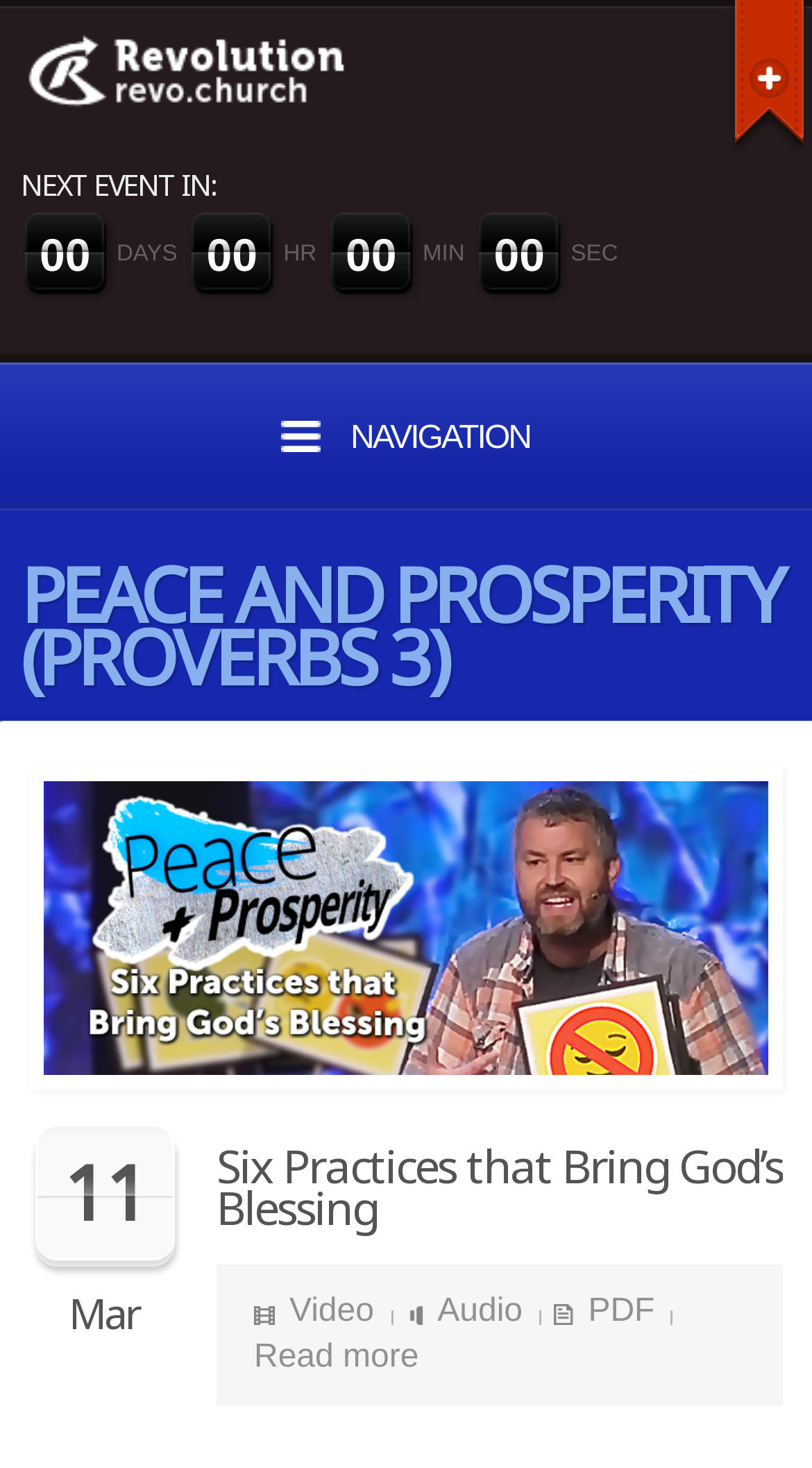What is the name of the church?
Refer to the image and provide a concise answer in one word or phrase.

Revolution Church